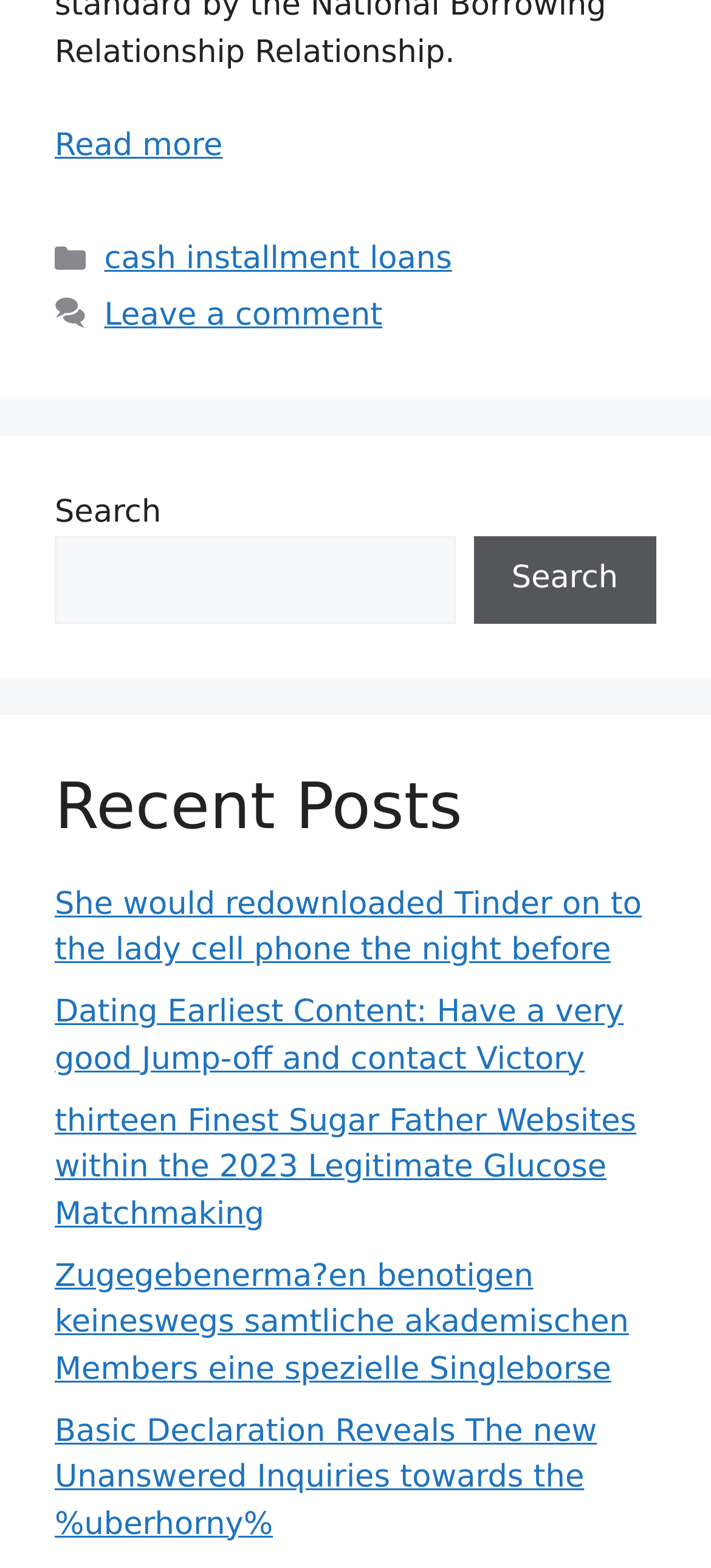Using the description "Search", predict the bounding box of the relevant HTML element.

[0.666, 0.342, 0.923, 0.397]